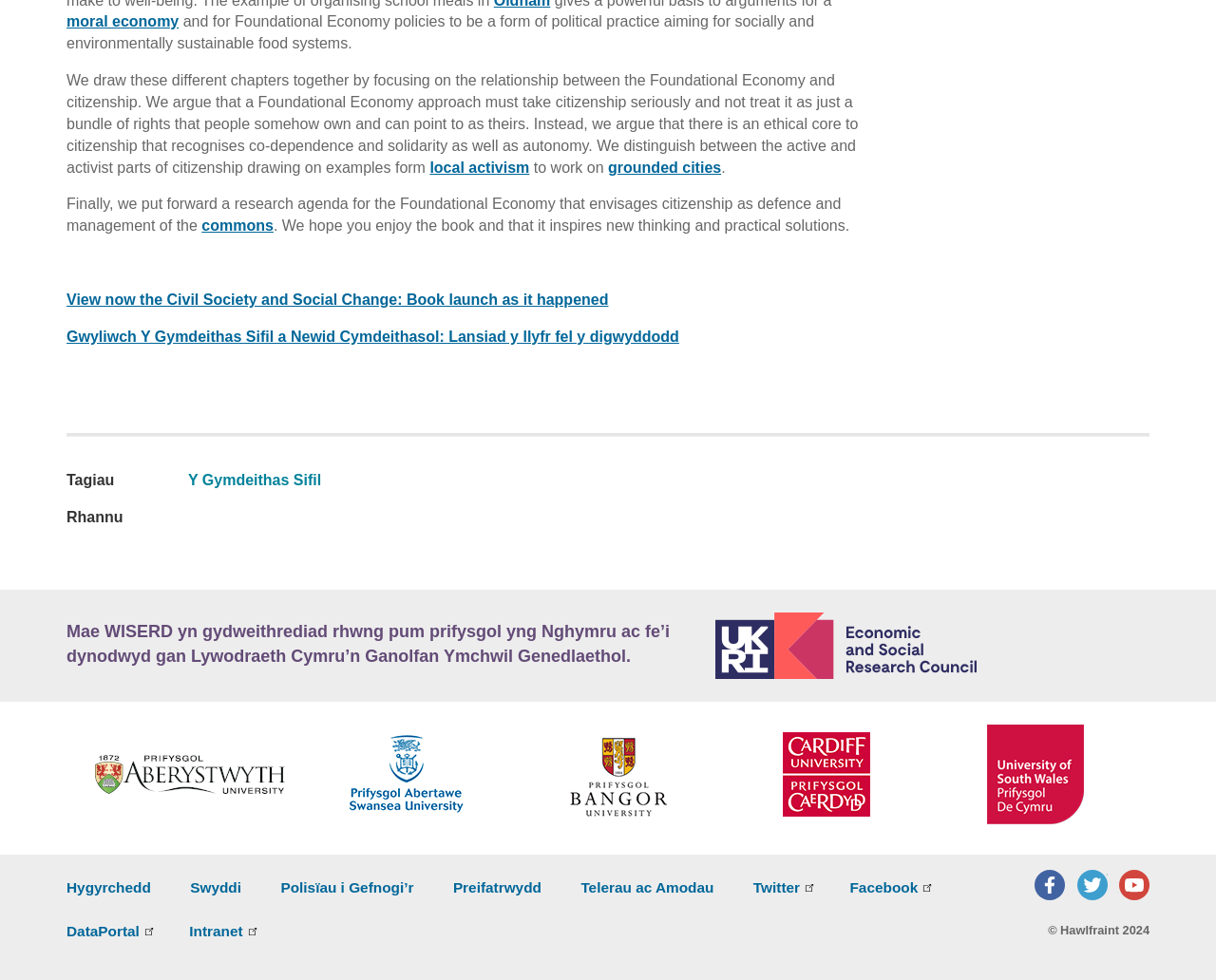Please find the bounding box coordinates in the format (top-left x, top-left y, bottom-right x, bottom-right y) for the given element description. Ensure the coordinates are floating point numbers between 0 and 1. Description: Intranet

[0.156, 0.942, 0.204, 0.958]